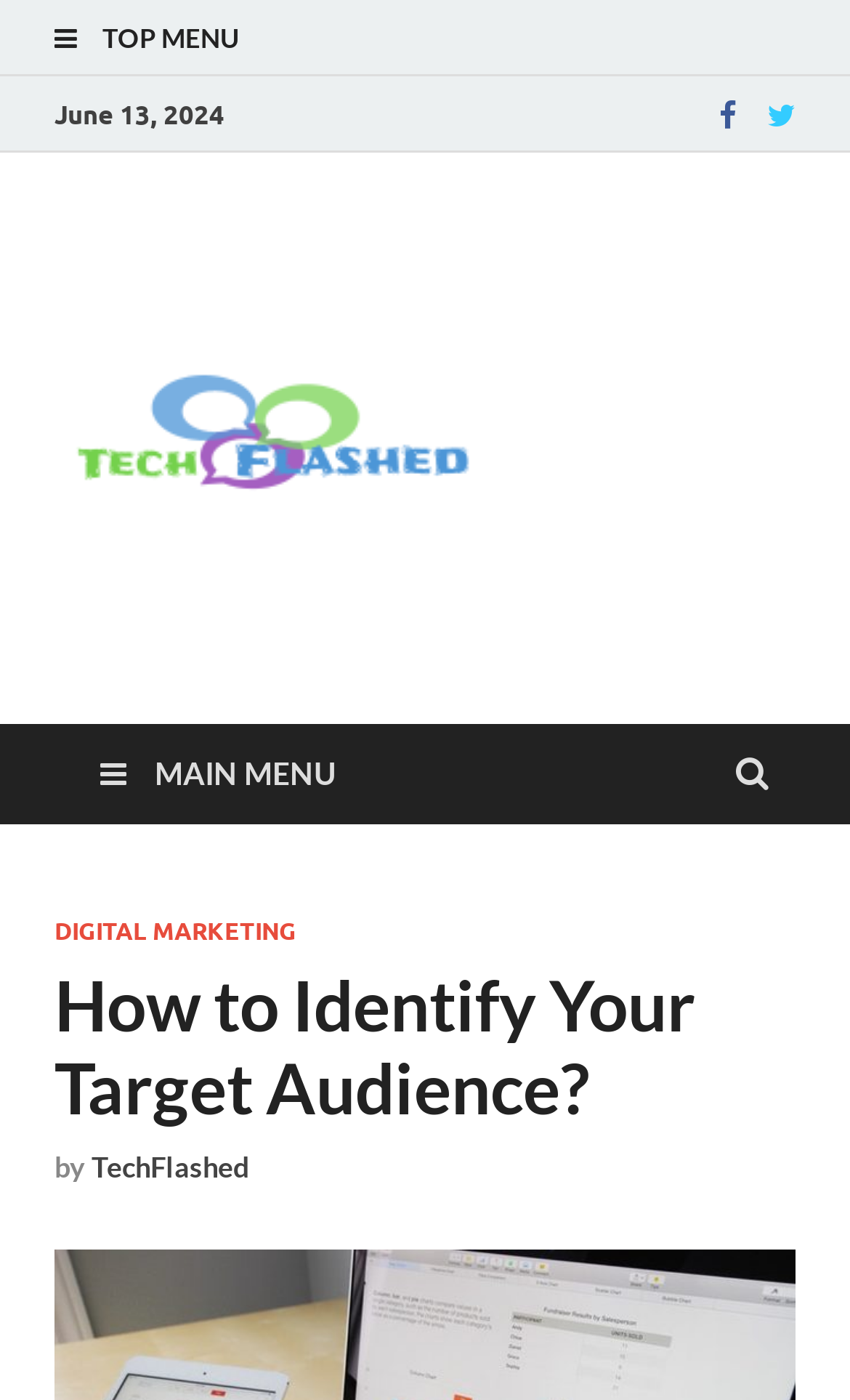What is the main topic of the webpage?
Provide an in-depth and detailed explanation in response to the question.

The main topic of the webpage is 'Digital Marketing', which is mentioned in the main menu section of the webpage, under the 'MAIN MENU' dropdown.